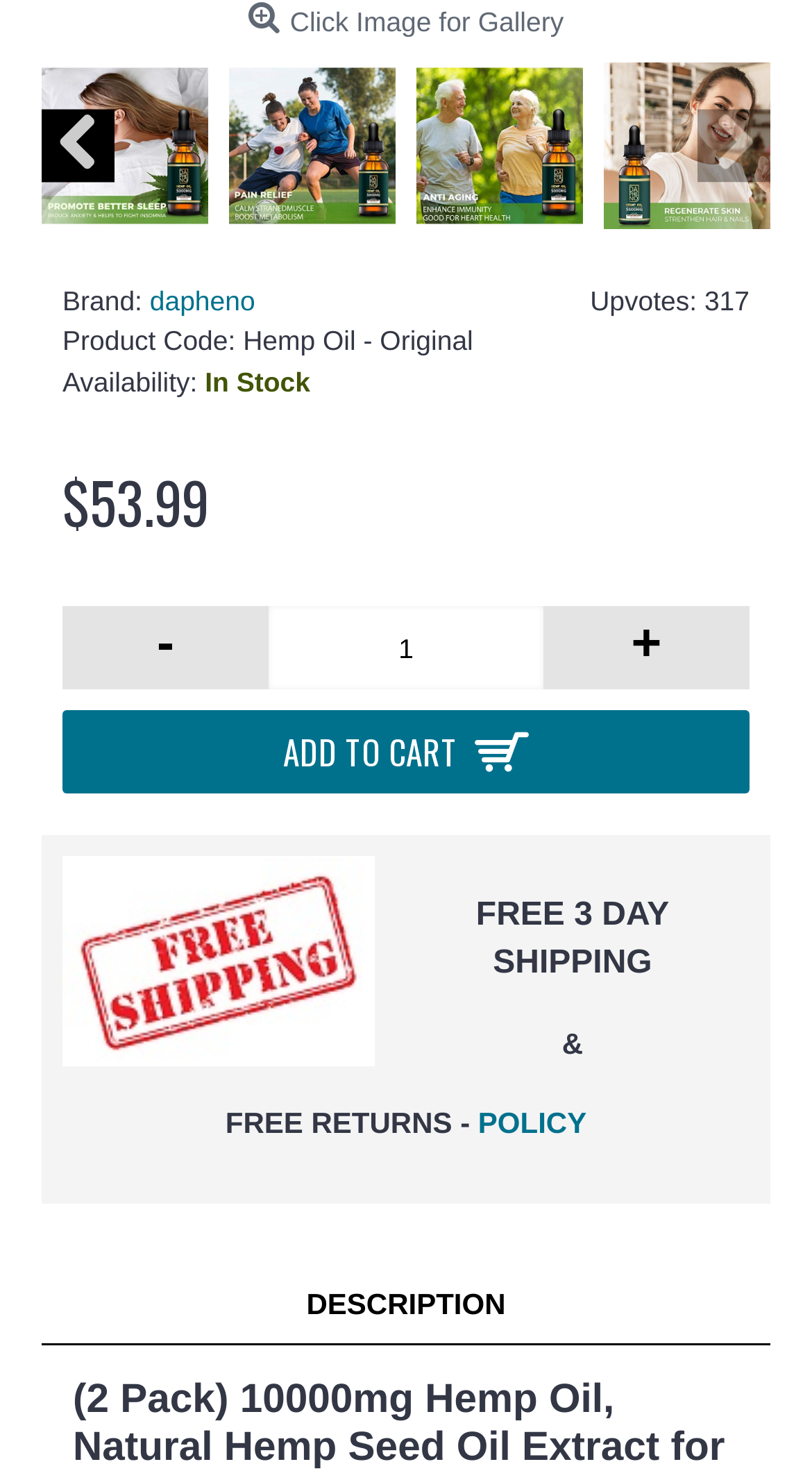Highlight the bounding box coordinates of the element you need to click to perform the following instruction: "View product description."

[0.051, 0.855, 0.949, 0.907]